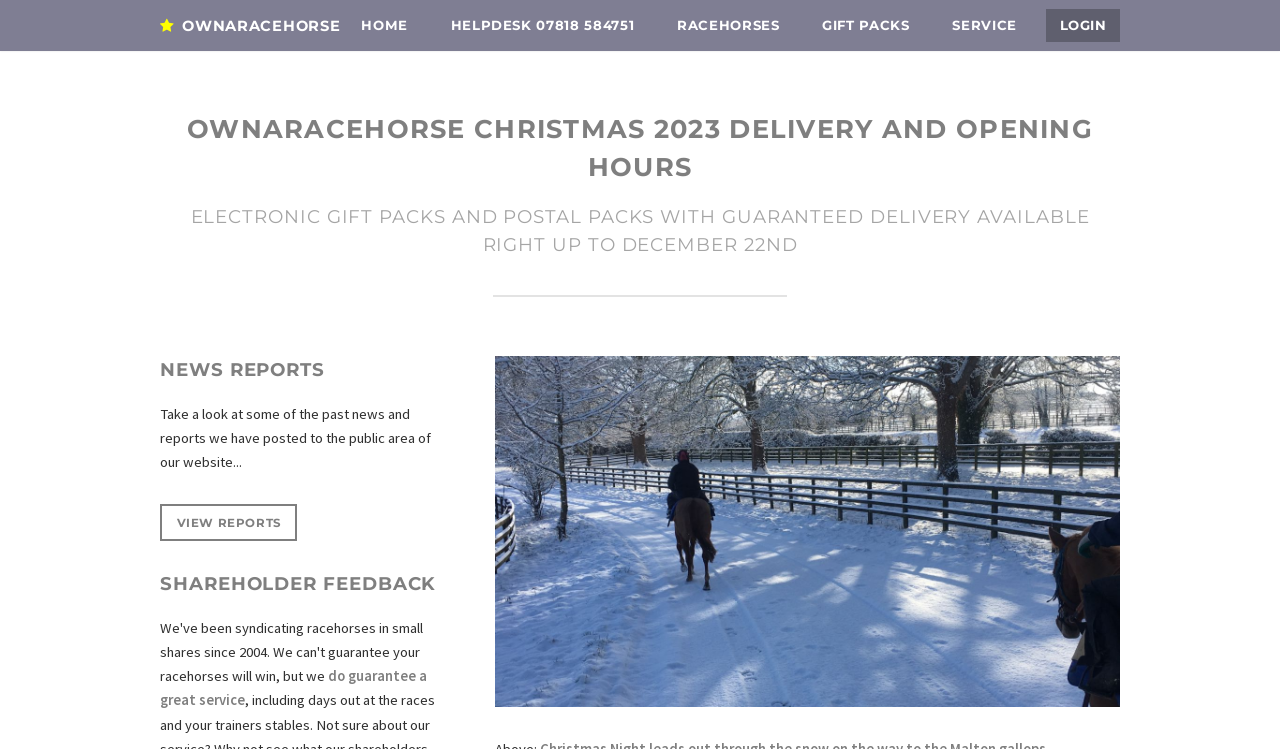What is the purpose of the 'GIFT PACKS' link?
Give a comprehensive and detailed explanation for the question.

The 'GIFT PACKS' link is likely to lead to a page where users can purchase gift packs, possibly related to racehorse ownership or experiences, as hinted by the meta description.